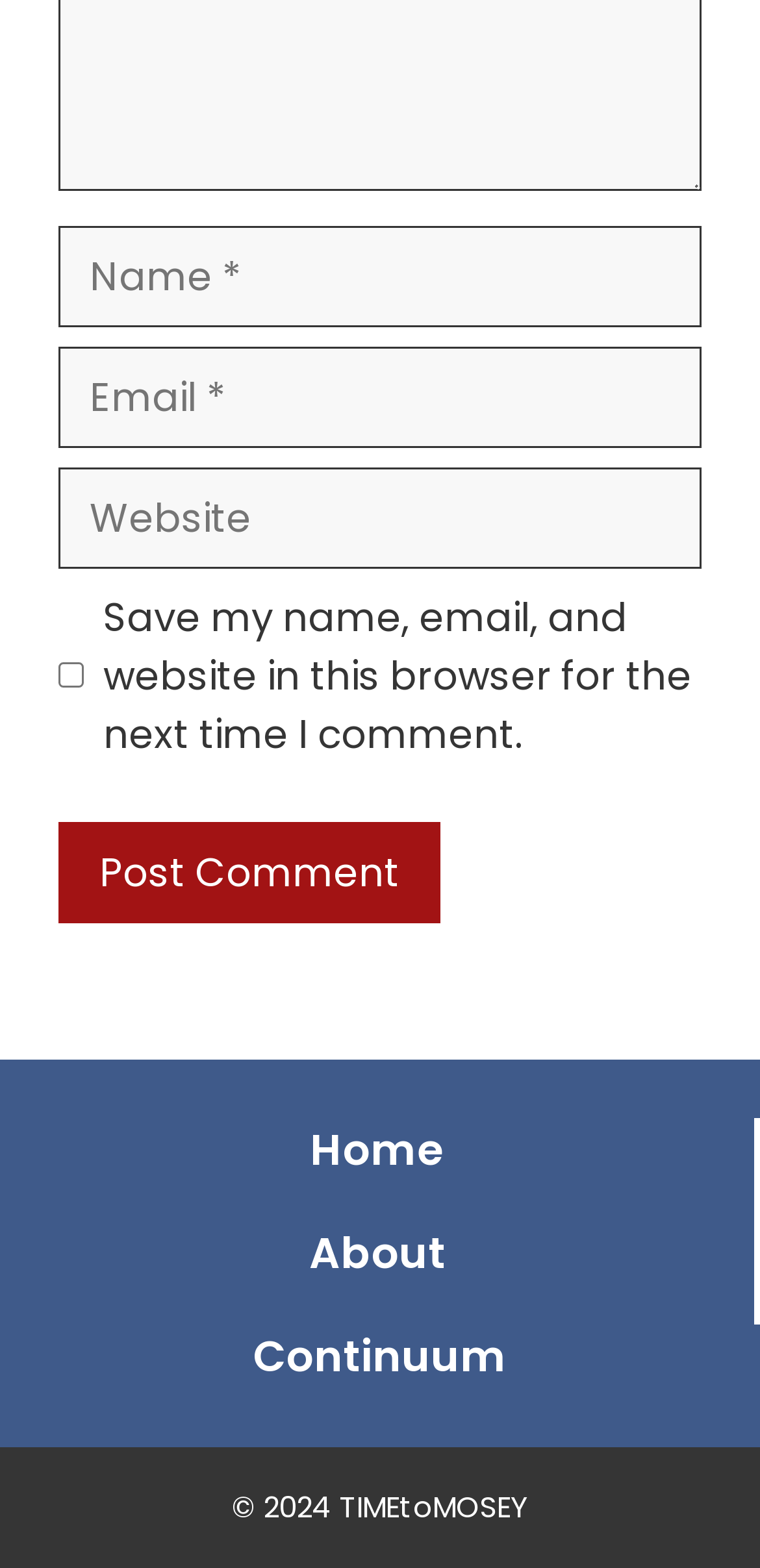Predict the bounding box coordinates for the UI element described as: "name="submit" value="Post Comment"". The coordinates should be four float numbers between 0 and 1, presented as [left, top, right, bottom].

[0.077, 0.524, 0.579, 0.588]